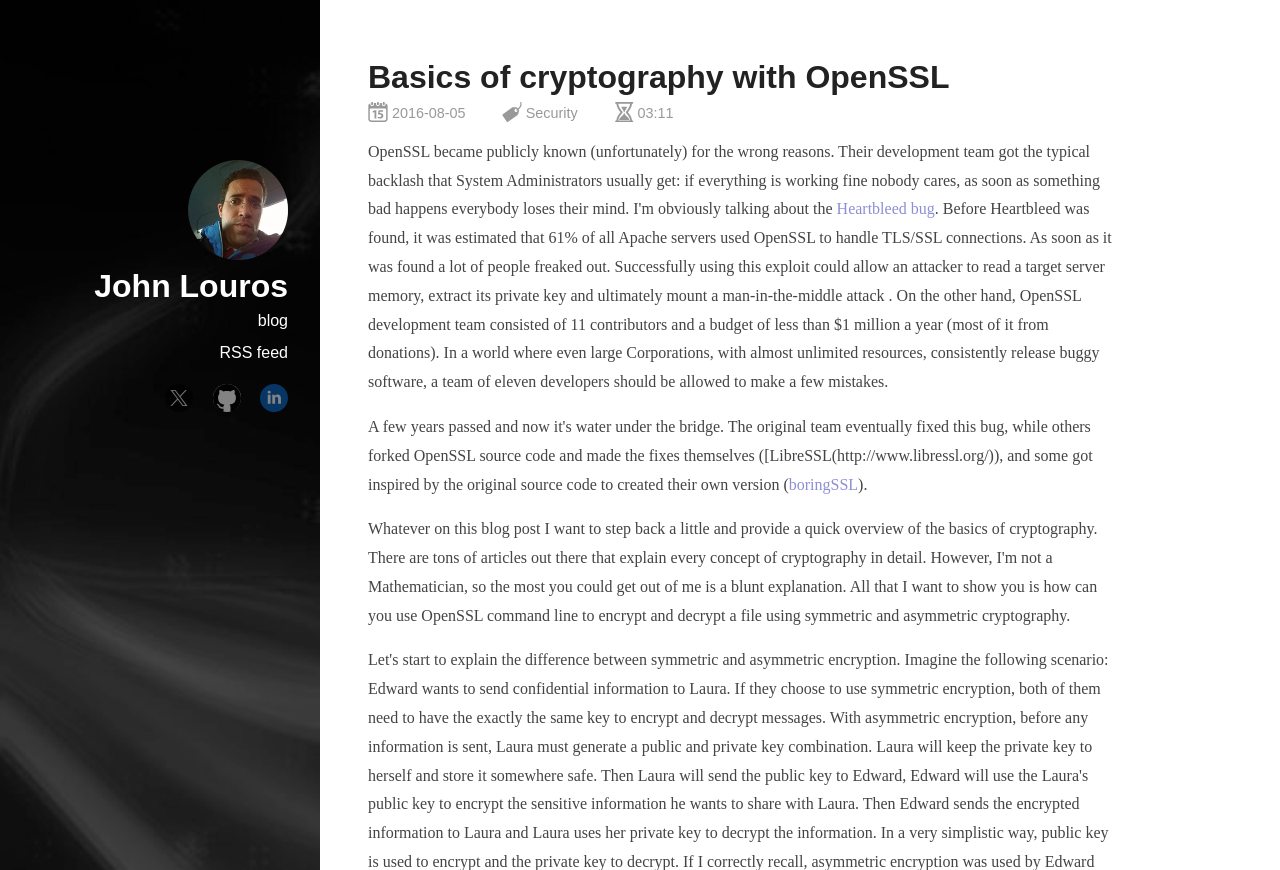Determine the bounding box coordinates of the clickable region to follow the instruction: "read about Heartbleed bug".

[0.654, 0.23, 0.73, 0.25]